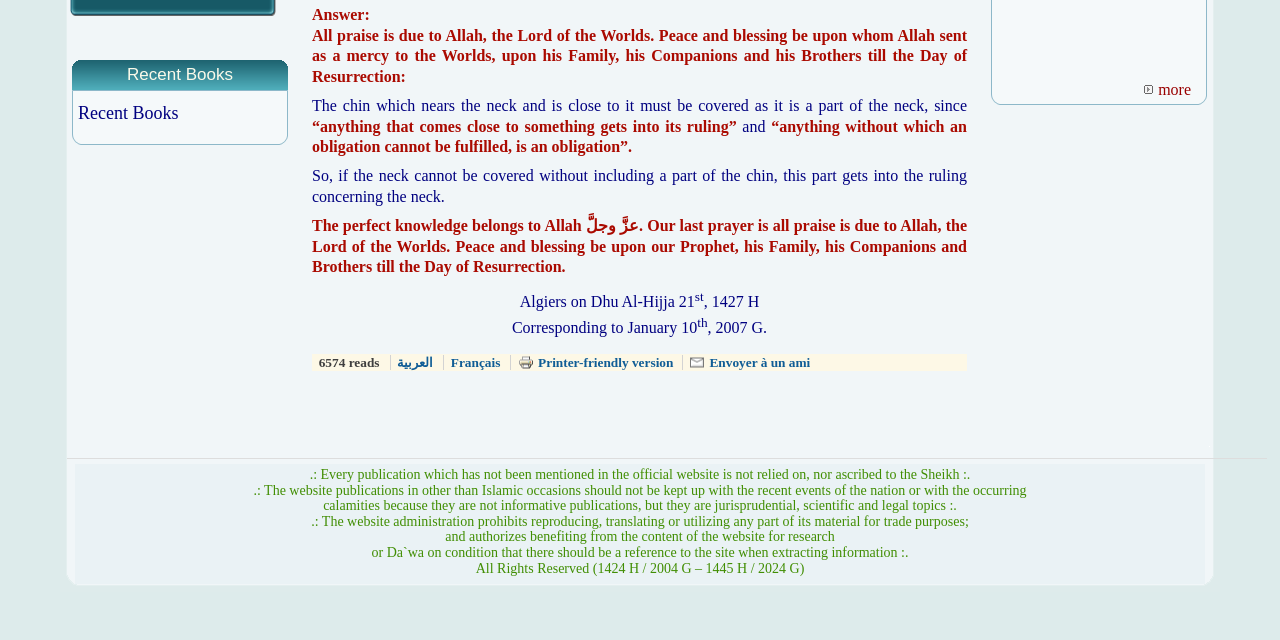For the given element description more, determine the bounding box coordinates of the UI element. The coordinates should follow the format (top-left x, top-left y, bottom-right x, bottom-right y) and be within the range of 0 to 1.

[0.893, 0.127, 0.93, 0.153]